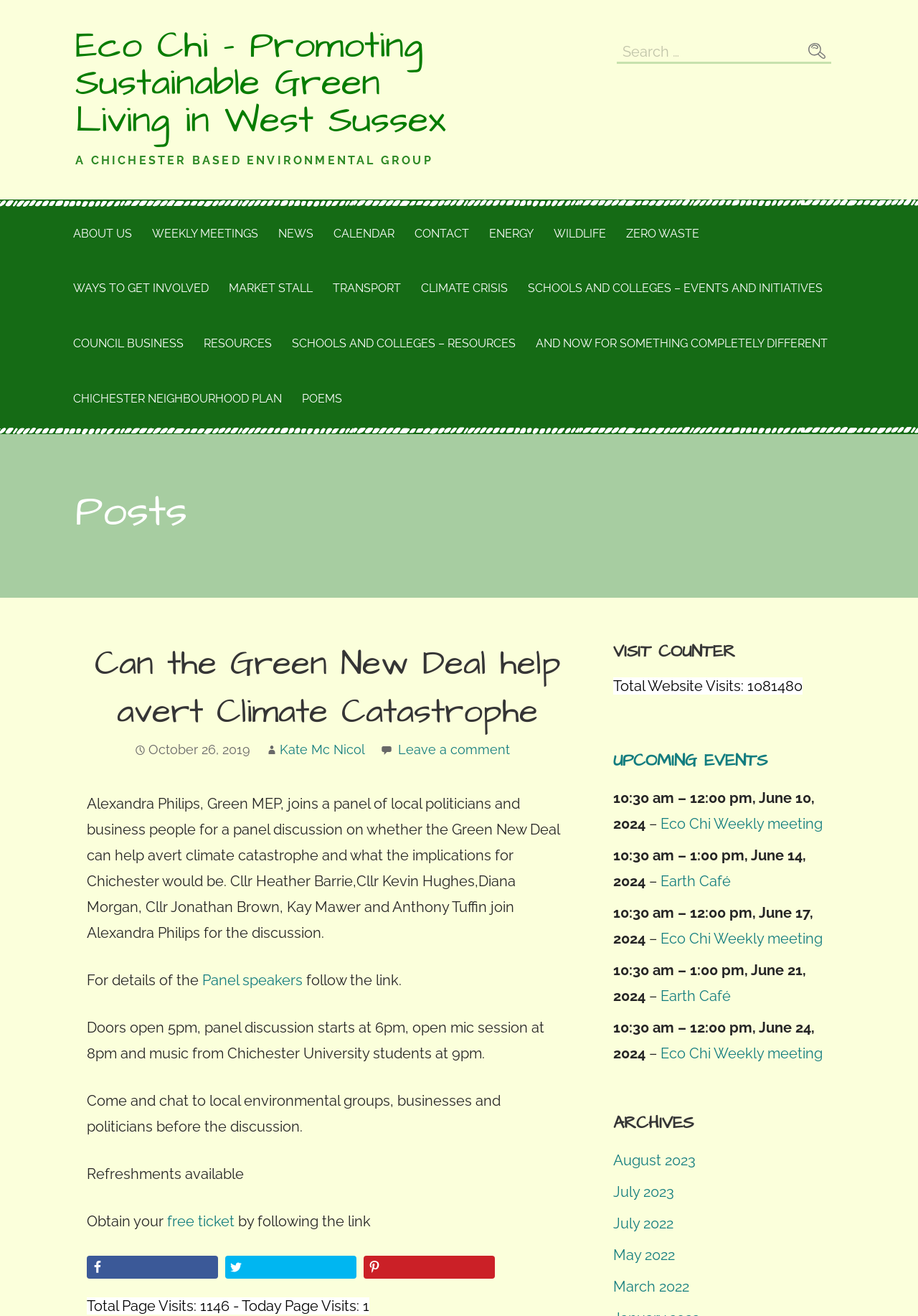Based on the image, give a detailed response to the question: What type of events are listed under 'UPCOMING EVENTS'?

The 'UPCOMING EVENTS' section lists several events, including 'Eco Chi Weekly meeting' and 'Earth Café', which suggests that the events are related to meetings and café gatherings.